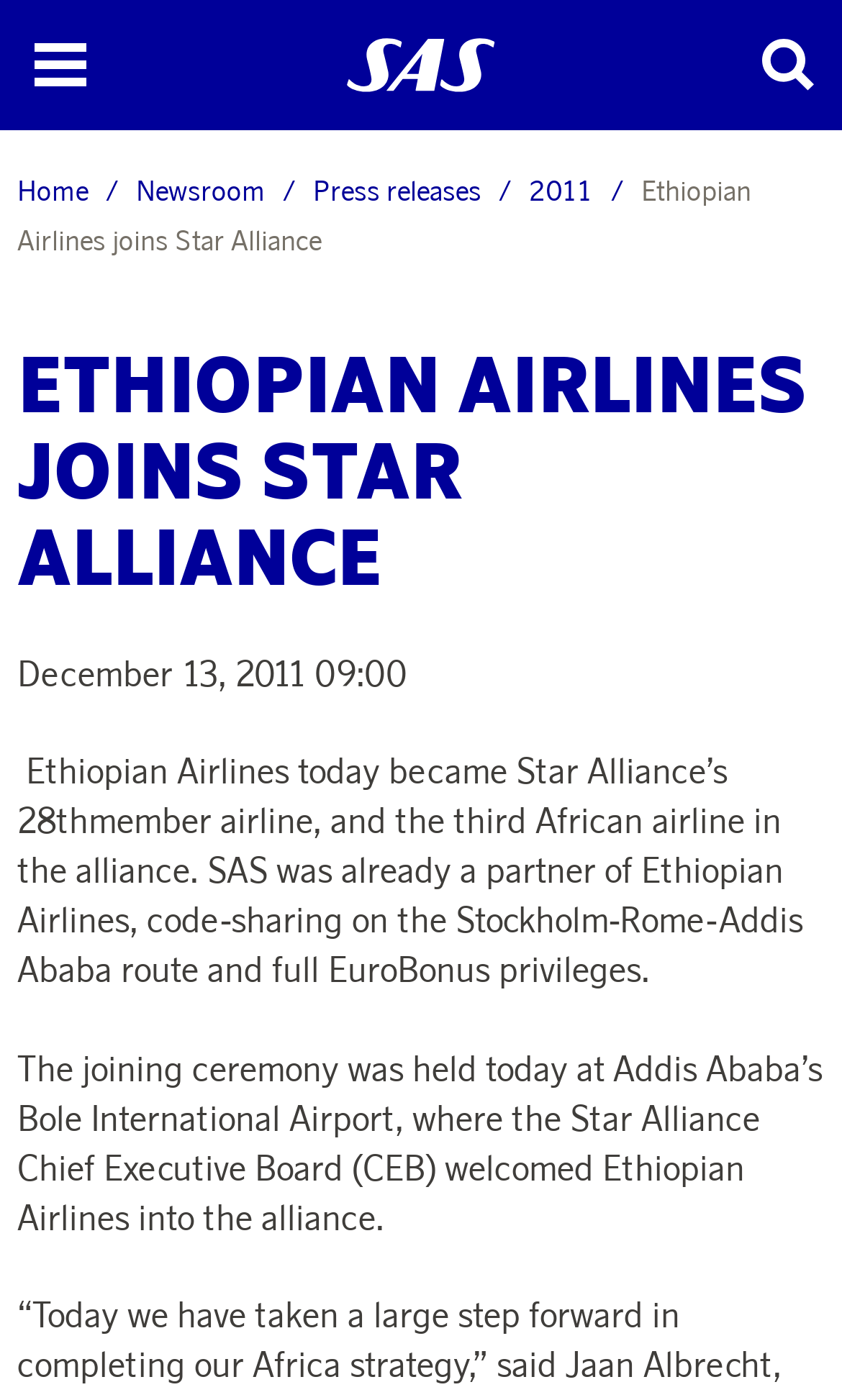Generate a comprehensive description of the webpage.

The webpage appears to be a news article or press release from SAS (Scandinavian Airlines) about Ethiopian Airlines joining the Star Alliance. 

At the top left corner, there is a menu button labeled "Menu". On the top right corner, there is a search box with a "Submit search" button and a small icon next to it. 

Below the search box, there is a logotype image of SAS, which is also a link. 

The main content of the webpage is divided into sections. The first section is a breadcrumb navigation menu that shows the path "Home > Newsroom > Press releases > 2011". 

Below the breadcrumb menu, there is a heading that reads "ETHIOPIAN AIRLINES JOINS STAR ALLIANCE" in a large font. 

Under the heading, there is a static text that displays the date "December 13, 2011 09:00". 

The main article content is divided into two paragraphs. The first paragraph explains that Ethiopian Airlines has become the 28th member airline of Star Alliance and the third African airline in the alliance, and also mentions the existing partnership with SAS. 

The second paragraph describes the joining ceremony held at Addis Ababa's Bole International Airport, where the Star Alliance Chief Executive Board welcomed Ethiopian Airlines into the alliance.